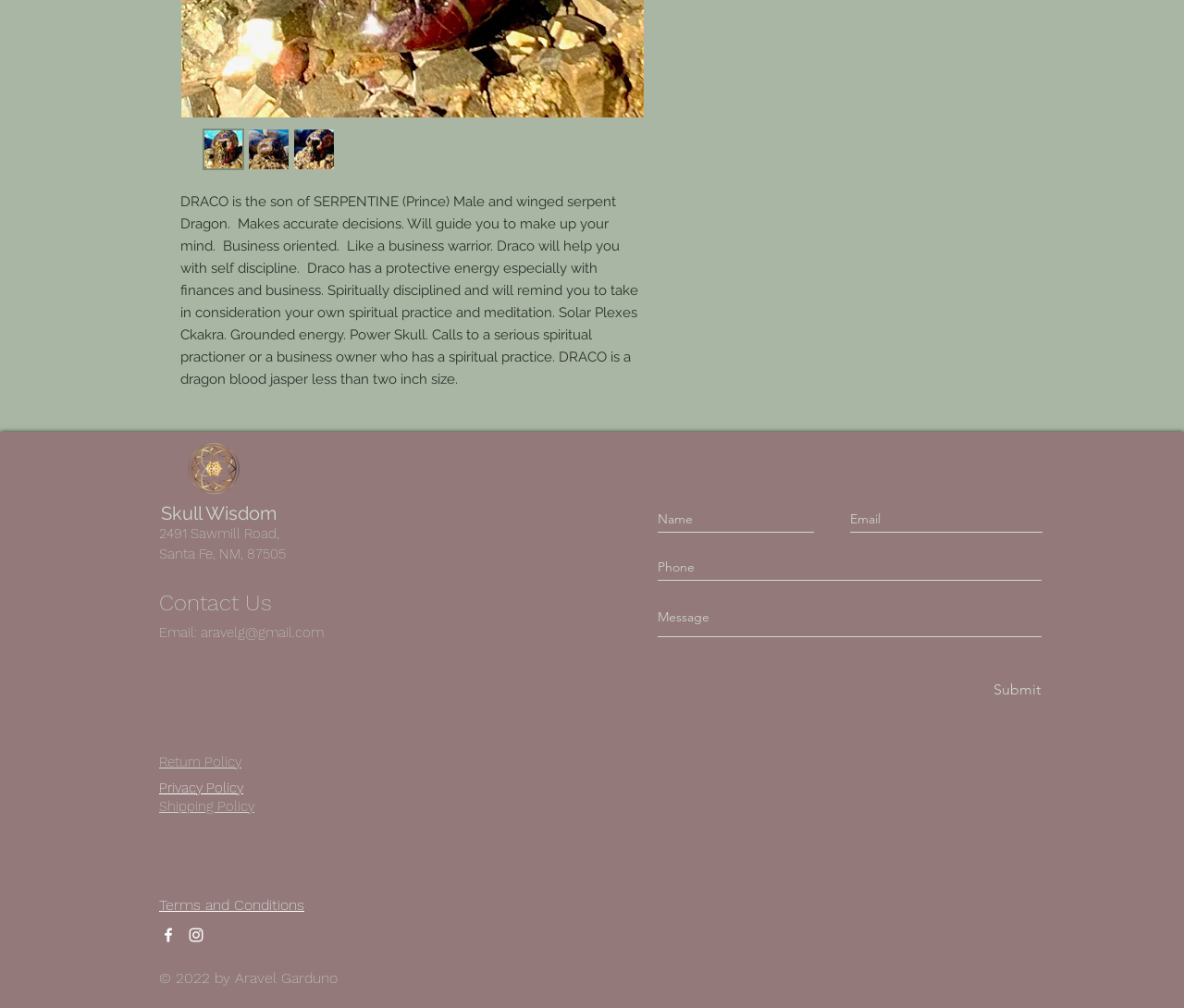Determine the bounding box for the UI element as described: "title="Vertical Advantage on LinkedIn"". The coordinates should be represented as four float numbers between 0 and 1, formatted as [left, top, right, bottom].

None